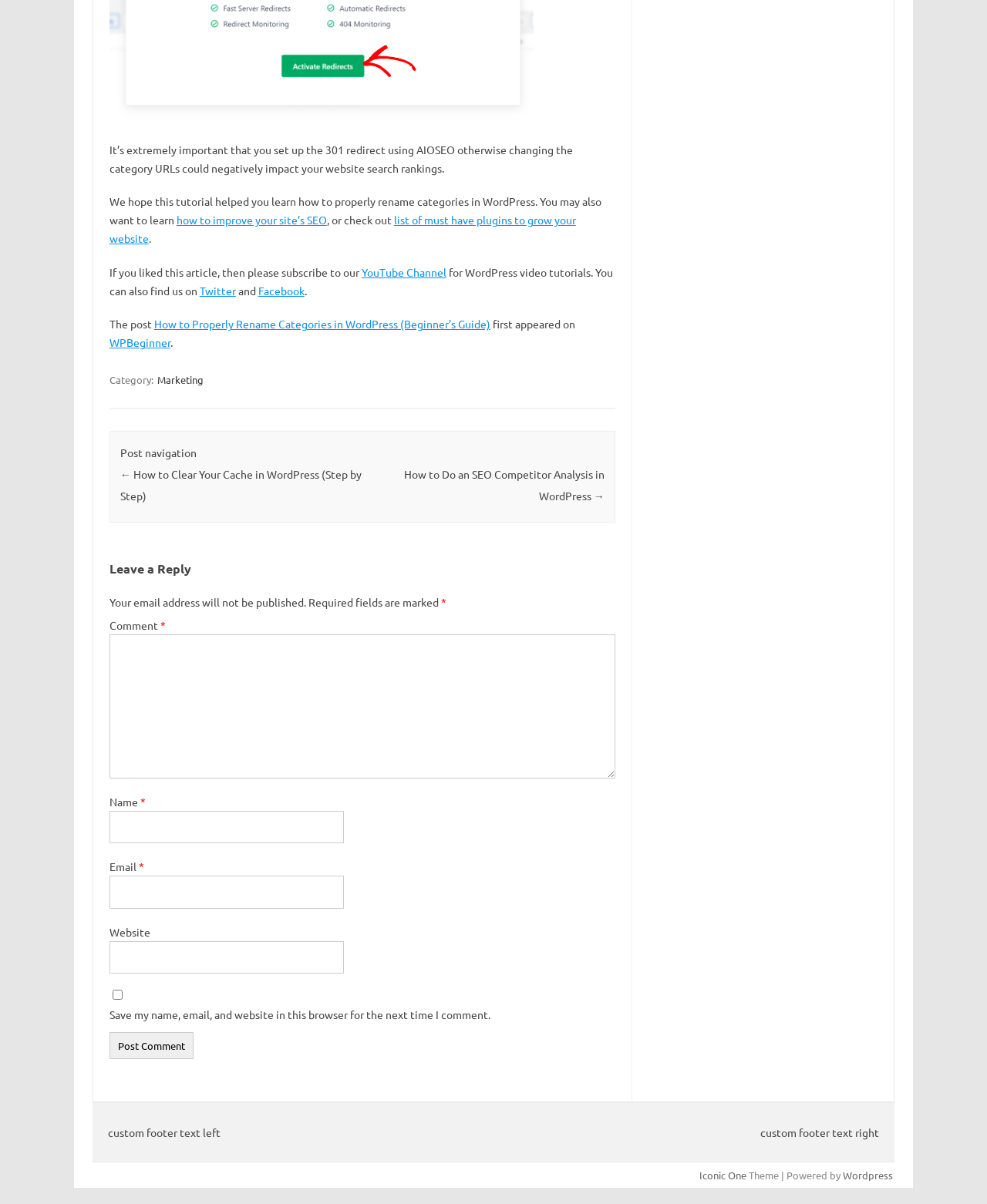What is the name of the YouTube channel mentioned?
Give a one-word or short phrase answer based on the image.

Not specified